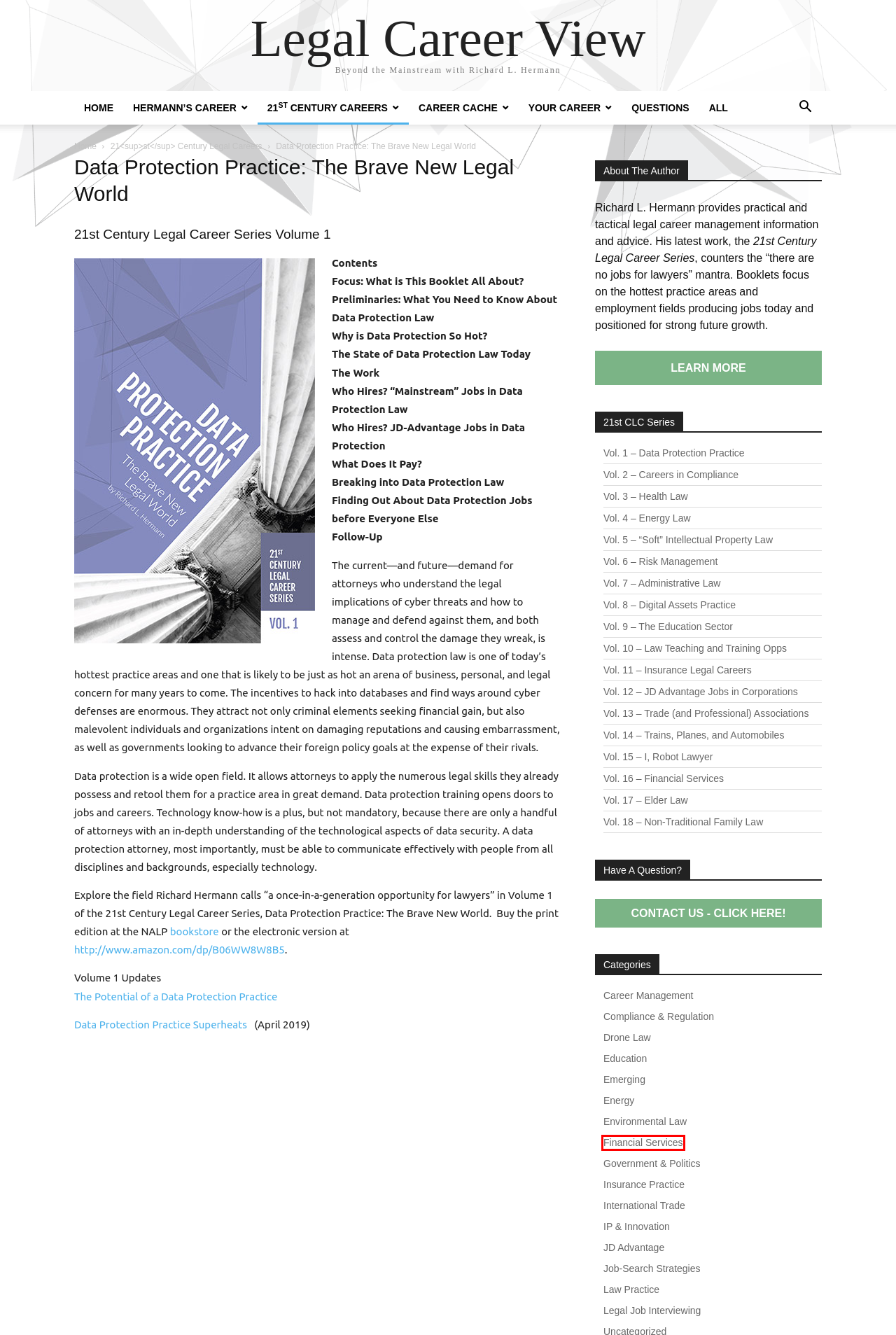Given a webpage screenshot with a UI element marked by a red bounding box, choose the description that best corresponds to the new webpage that will appear after clicking the element. The candidates are:
A. Financial Services – Legal Career View
B. Your Career – Legal Career View
C. All – Legal Career View
D. Environmental Law – Legal Career View
E. JD Advantage Jobs in Corporations: Expanding the Legal Function – Legal Career View
F. International Trade – Legal Career View
G. Data Protection Practice Superheats – Legal Career View
H. Career Cache – Legal Career View

A